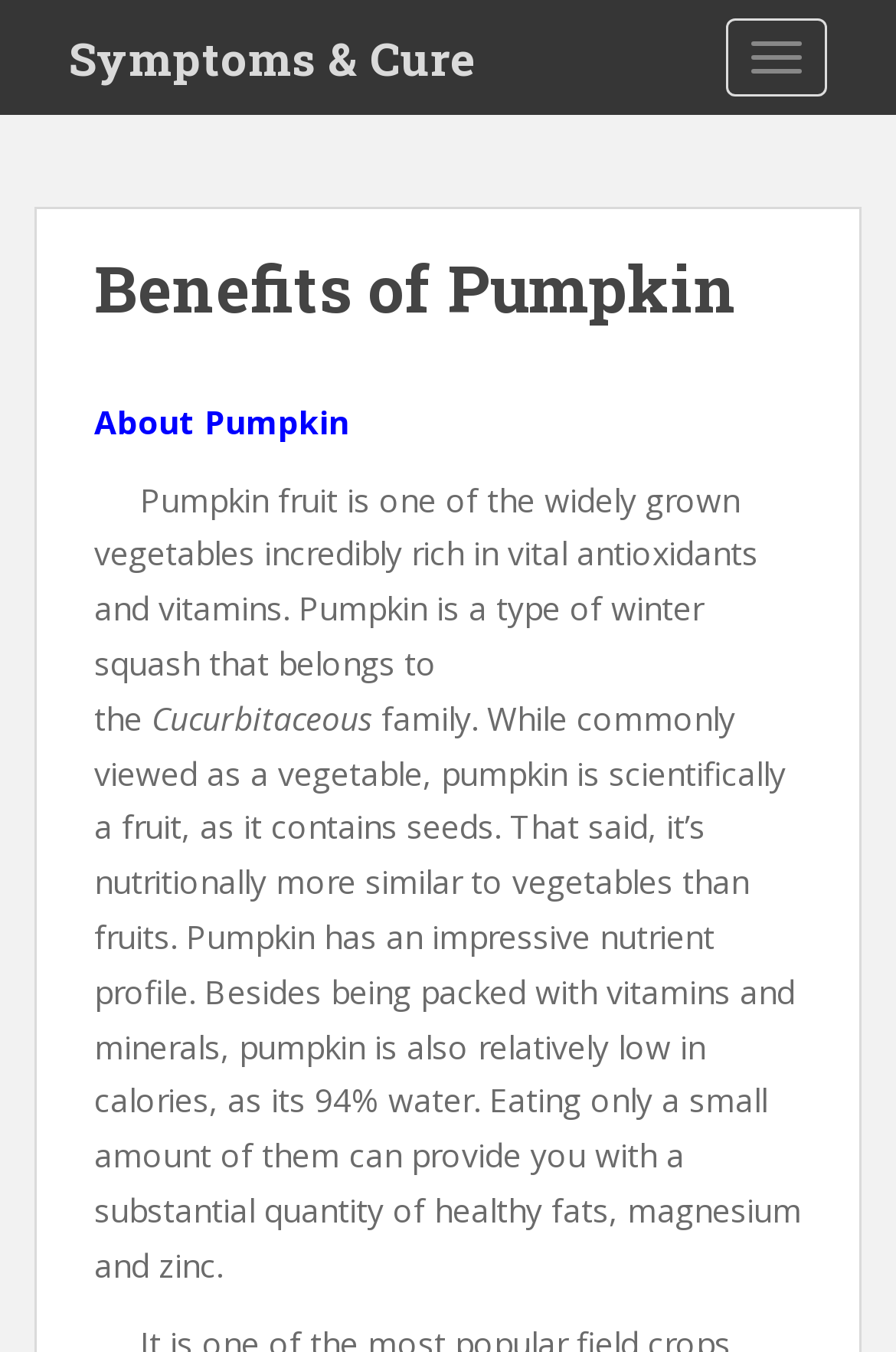Please find and give the text of the main heading on the webpage.

Benefits of Pumpkin